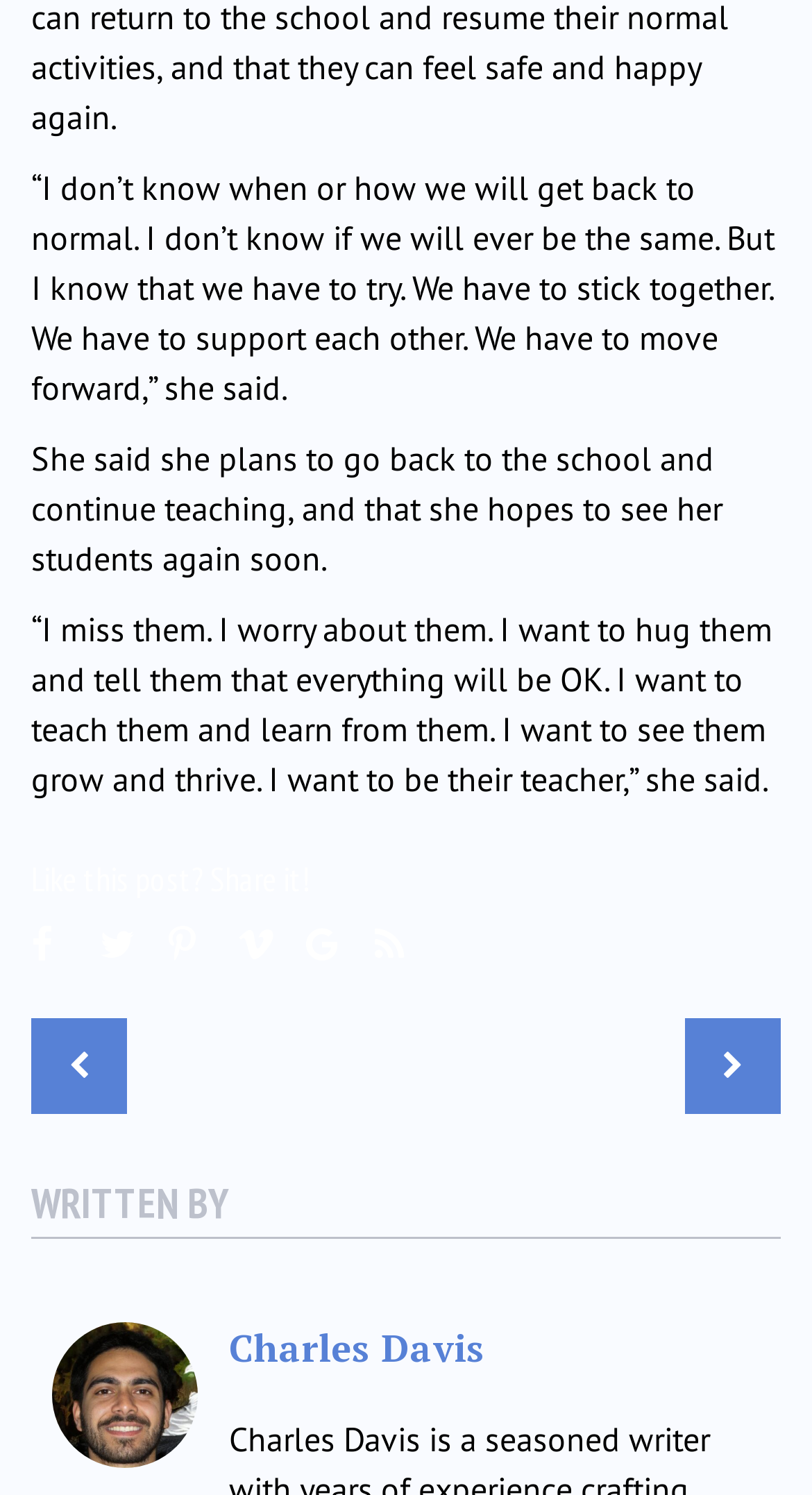Determine the bounding box coordinates for the clickable element to execute this instruction: "Go to the previous post". Provide the coordinates as four float numbers between 0 and 1, i.e., [left, top, right, bottom].

[0.038, 0.681, 0.5, 0.745]